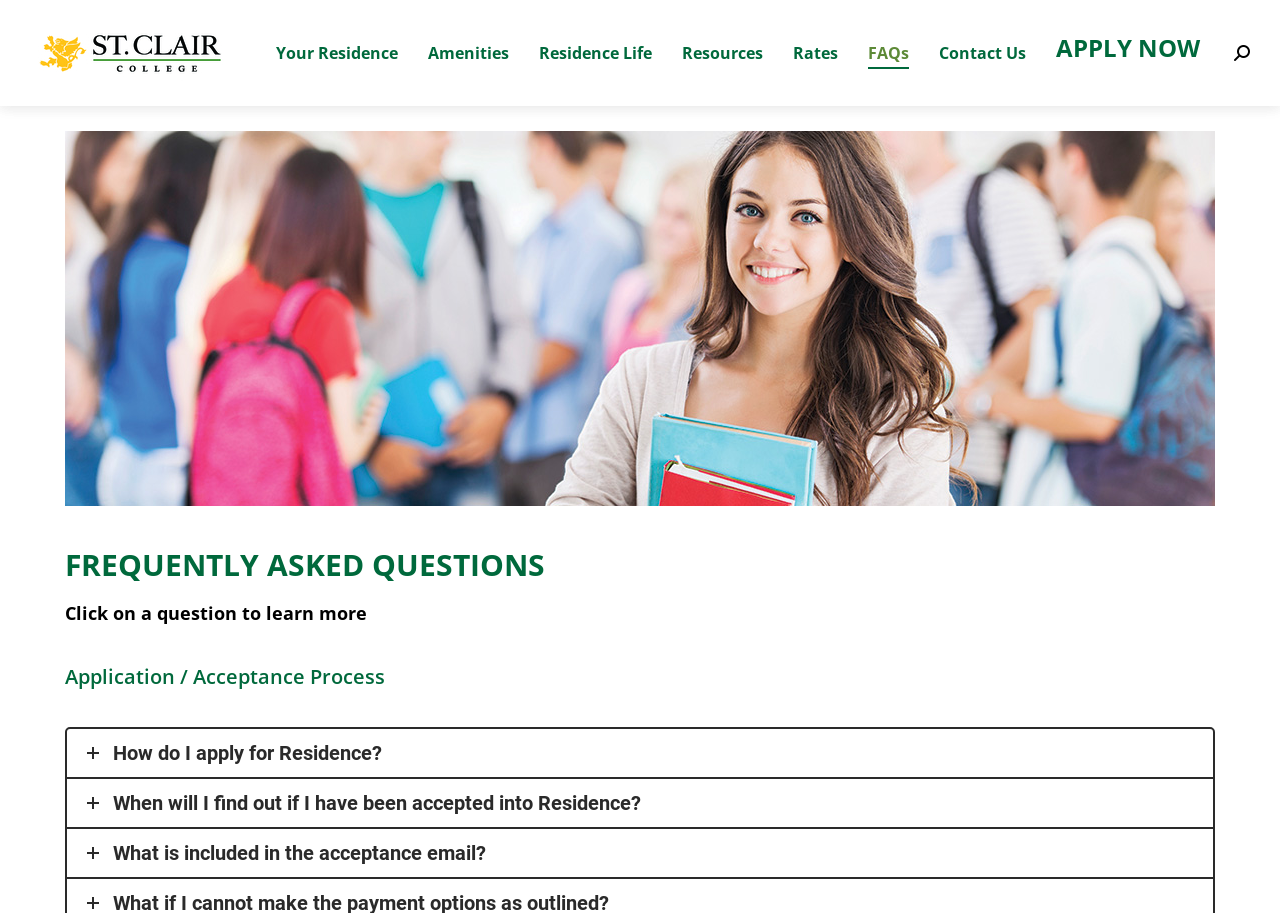Identify the main title of the webpage and generate its text content.

FREQUENTLY ASKED QUESTIONS